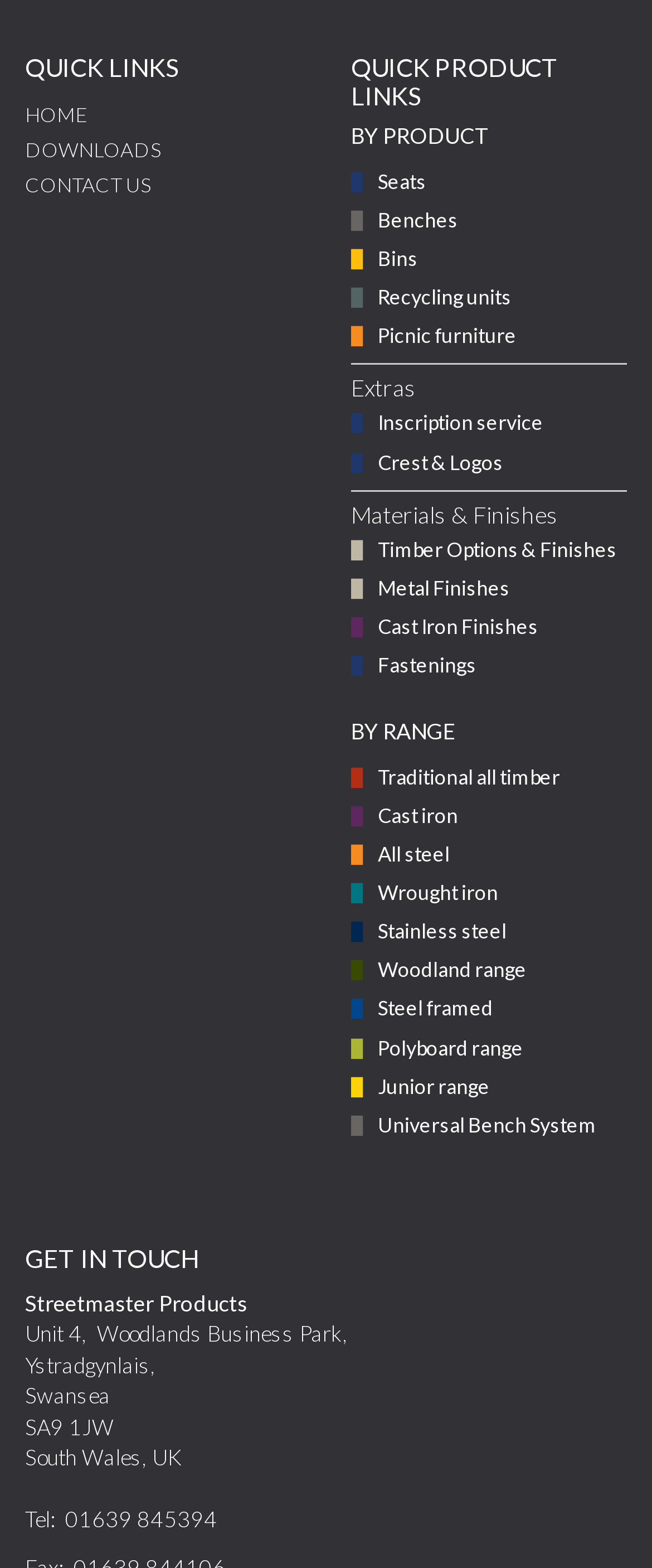What types of products are offered?
Using the image as a reference, give a one-word or short phrase answer.

Seats, Benches, Bins, etc.